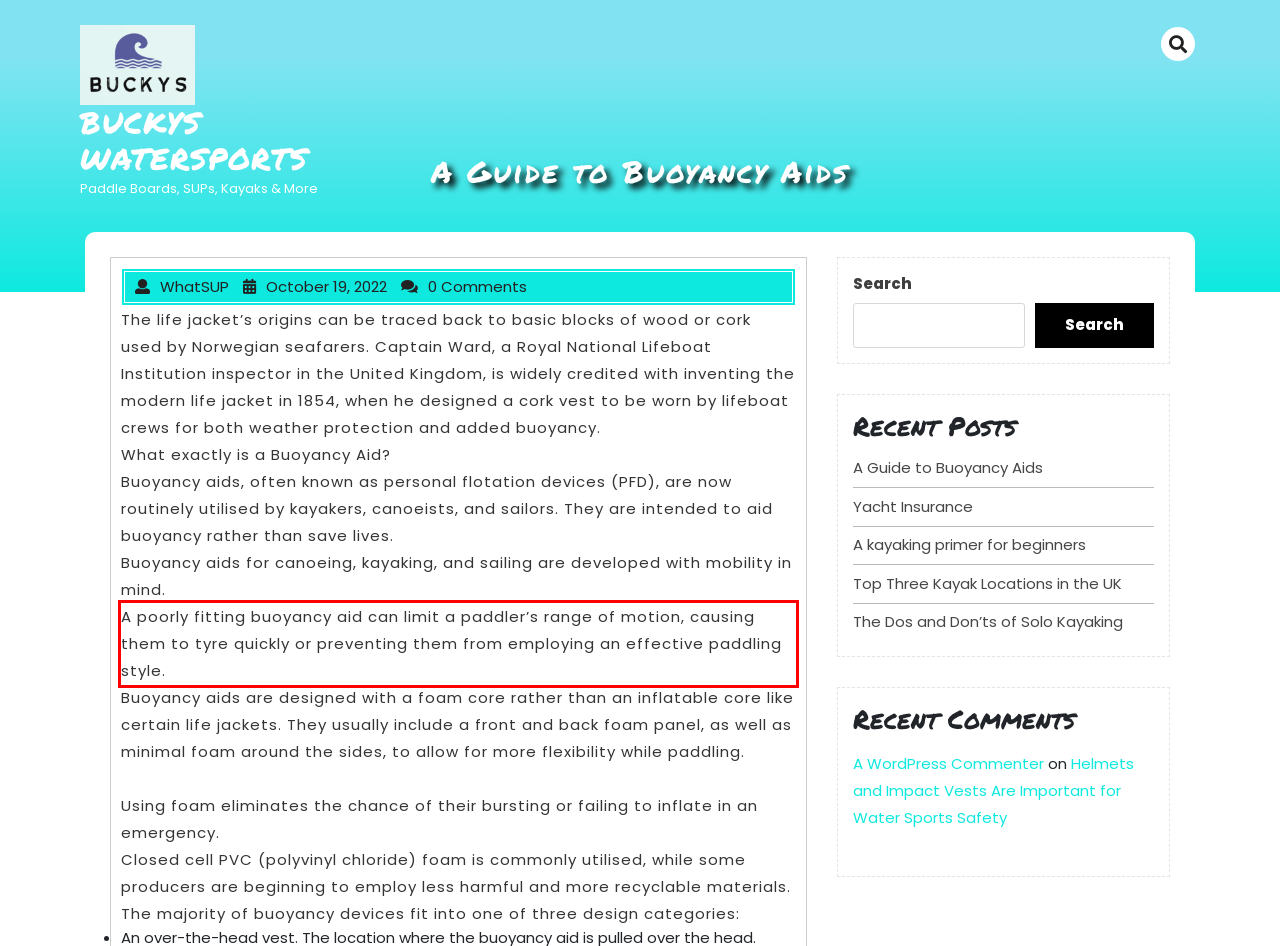Using the provided screenshot of a webpage, recognize and generate the text found within the red rectangle bounding box.

A poorly fitting buoyancy aid can limit a paddler’s range of motion, causing them to tyre quickly or preventing them from employing an effective paddling style.